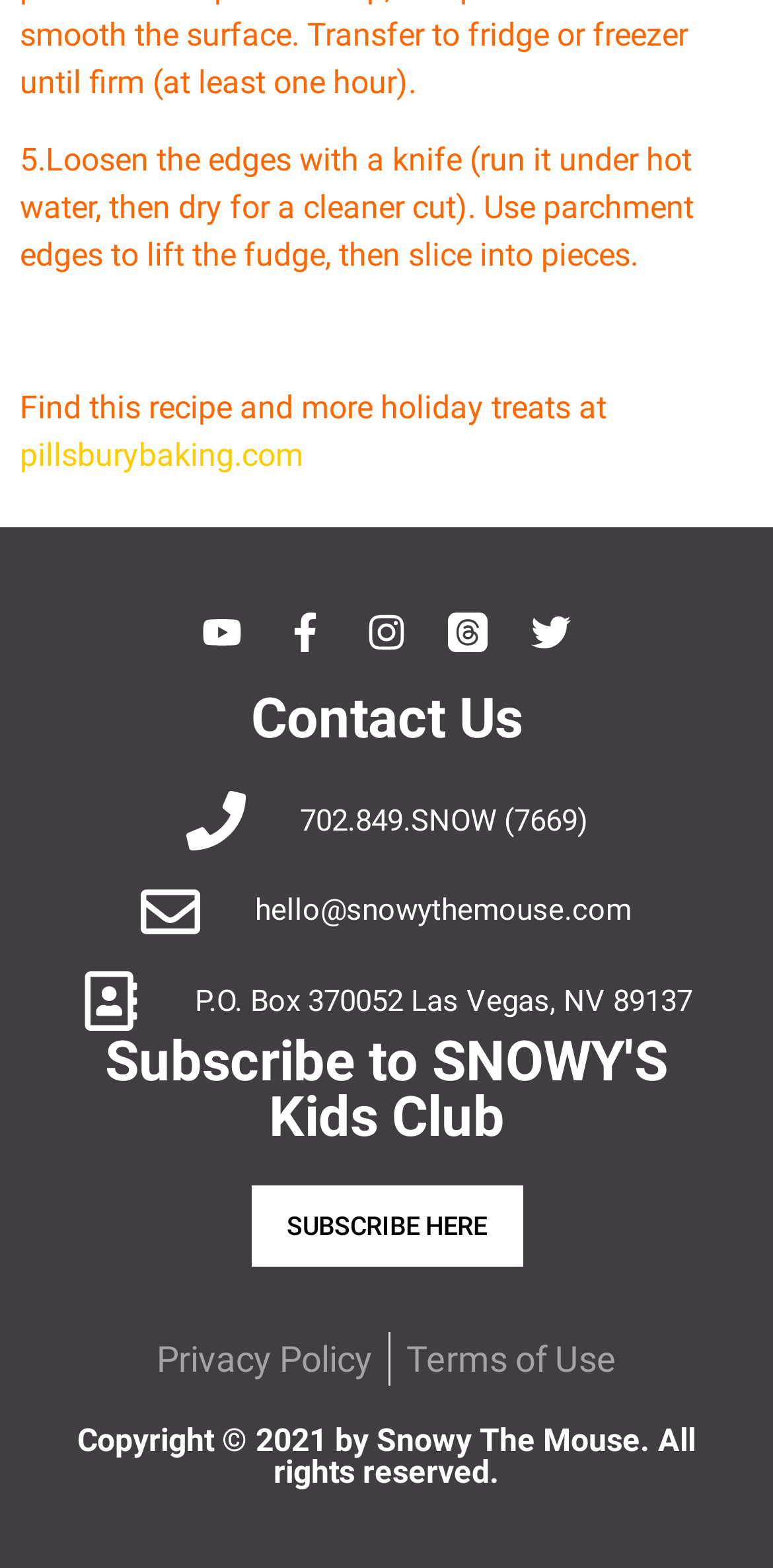Could you determine the bounding box coordinates of the clickable element to complete the instruction: "Contact us via phone"? Provide the coordinates as four float numbers between 0 and 1, i.e., [left, top, right, bottom].

[0.388, 0.512, 0.76, 0.535]